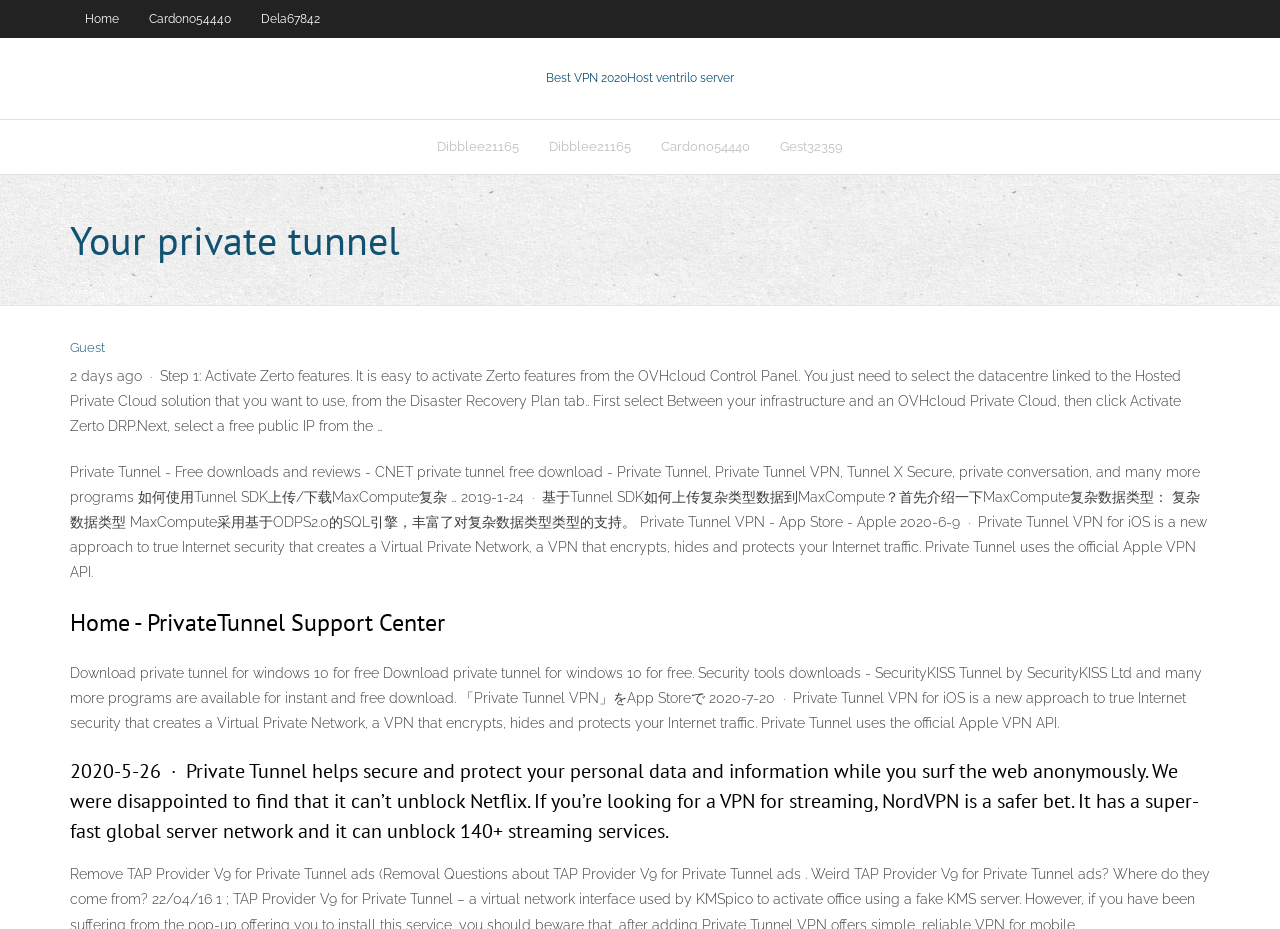Kindly provide the bounding box coordinates of the section you need to click on to fulfill the given instruction: "Read the article 'Assam CM Ups The Ante Against Madrasas, Shuts 600 Till Now'".

None